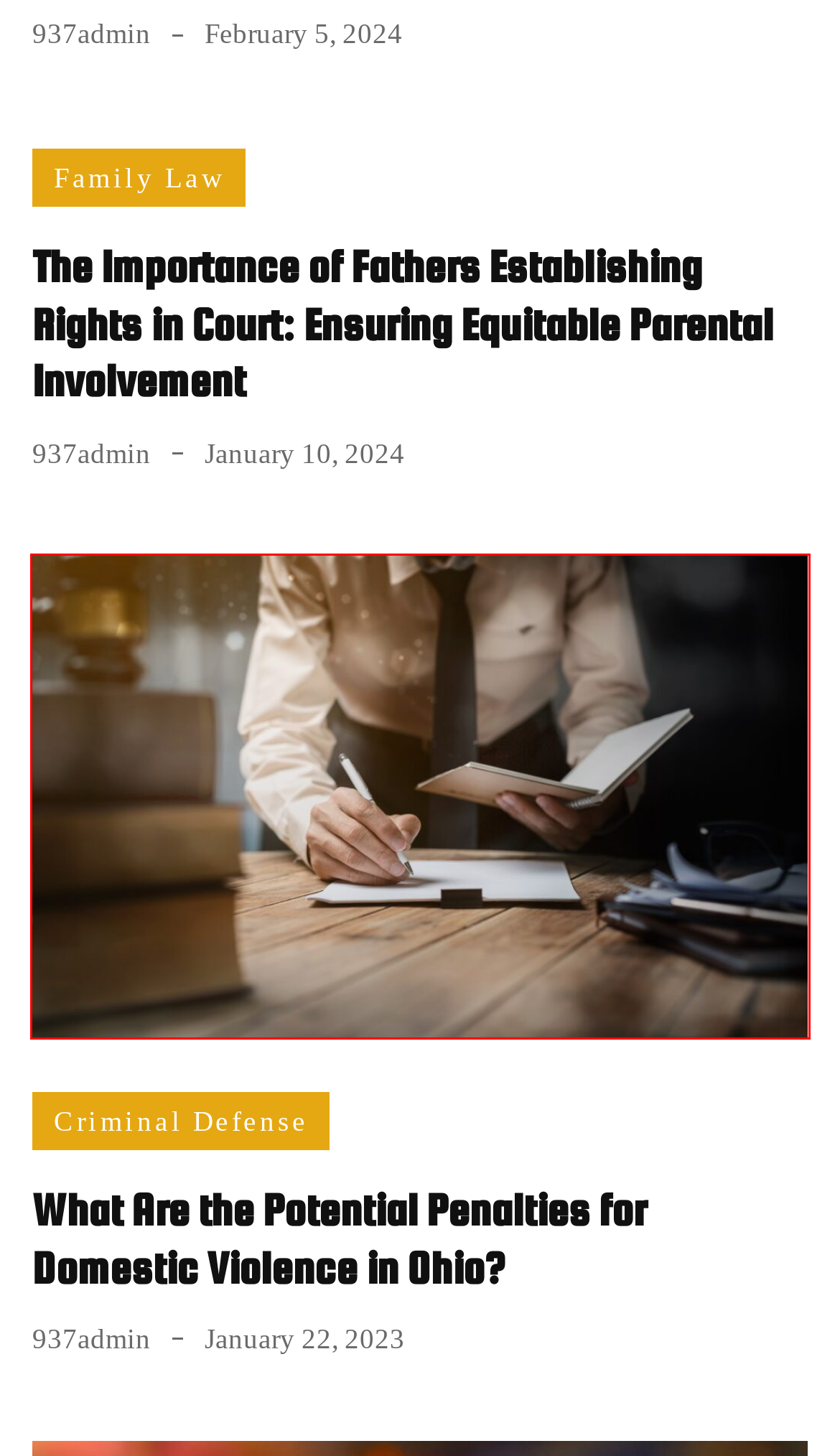Given a screenshot of a webpage with a red bounding box highlighting a UI element, determine which webpage description best matches the new webpage that appears after clicking the highlighted element. Here are the candidates:
A. What Are the Potential Penalties for Domestic Violence in Ohio? -
B. - Law Firm | Xenia Dayton Ohio
C. 937admin, Author at
D. Can I Contest an OVI Charge in Ohio? -
E. The Importance of Fathers Establishing Rights in Court: Ensuring Equitable Parental Involvement -
F. Family Law Archives -
G. Criminal Defense Archives -
H. How to Challenge an Ohio License Suspension After Being Charged With OVI -

A